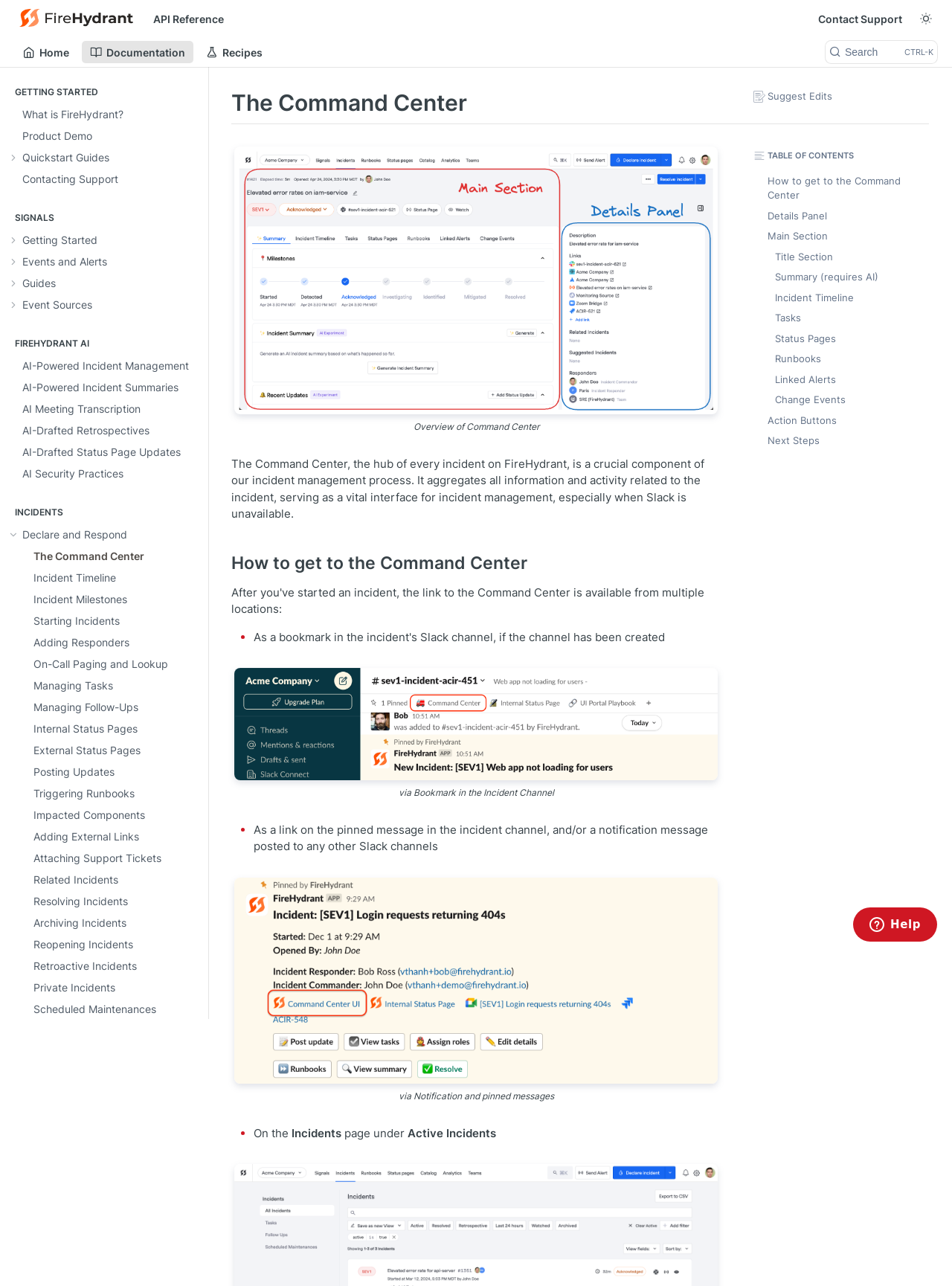Determine the bounding box coordinates of the clickable element to complete this instruction: "Search". Provide the coordinates in the format of four float numbers between 0 and 1, [left, top, right, bottom].

[0.867, 0.032, 0.984, 0.049]